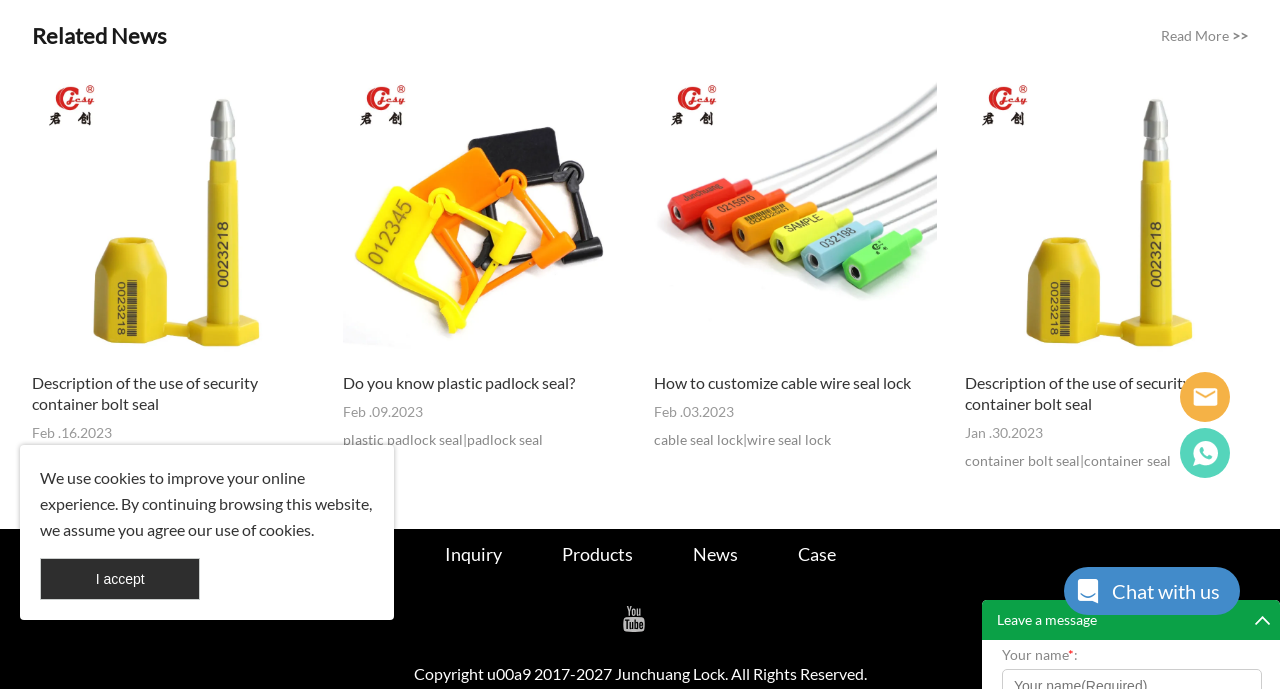Provide the bounding box coordinates of the HTML element this sentence describes: "Read More >>". The bounding box coordinates consist of four float numbers between 0 and 1, i.e., [left, top, right, bottom].

[0.907, 0.03, 0.975, 0.074]